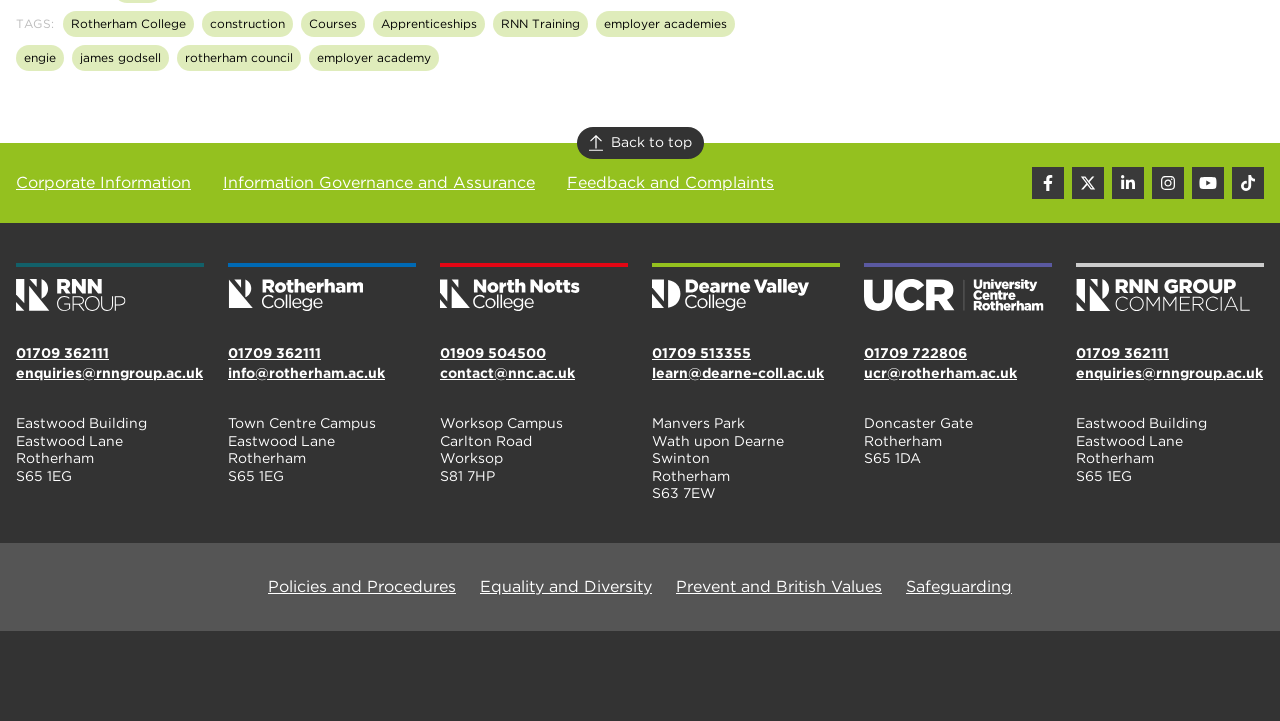What is the 'Quick access to information' section for?
Look at the image and respond to the question as thoroughly as possible.

The 'Quick access to information' section appears to be a navigation menu that provides quick links to important information, such as corporate information, feedback and complaints, and policies and procedures, allowing users to easily access relevant information.